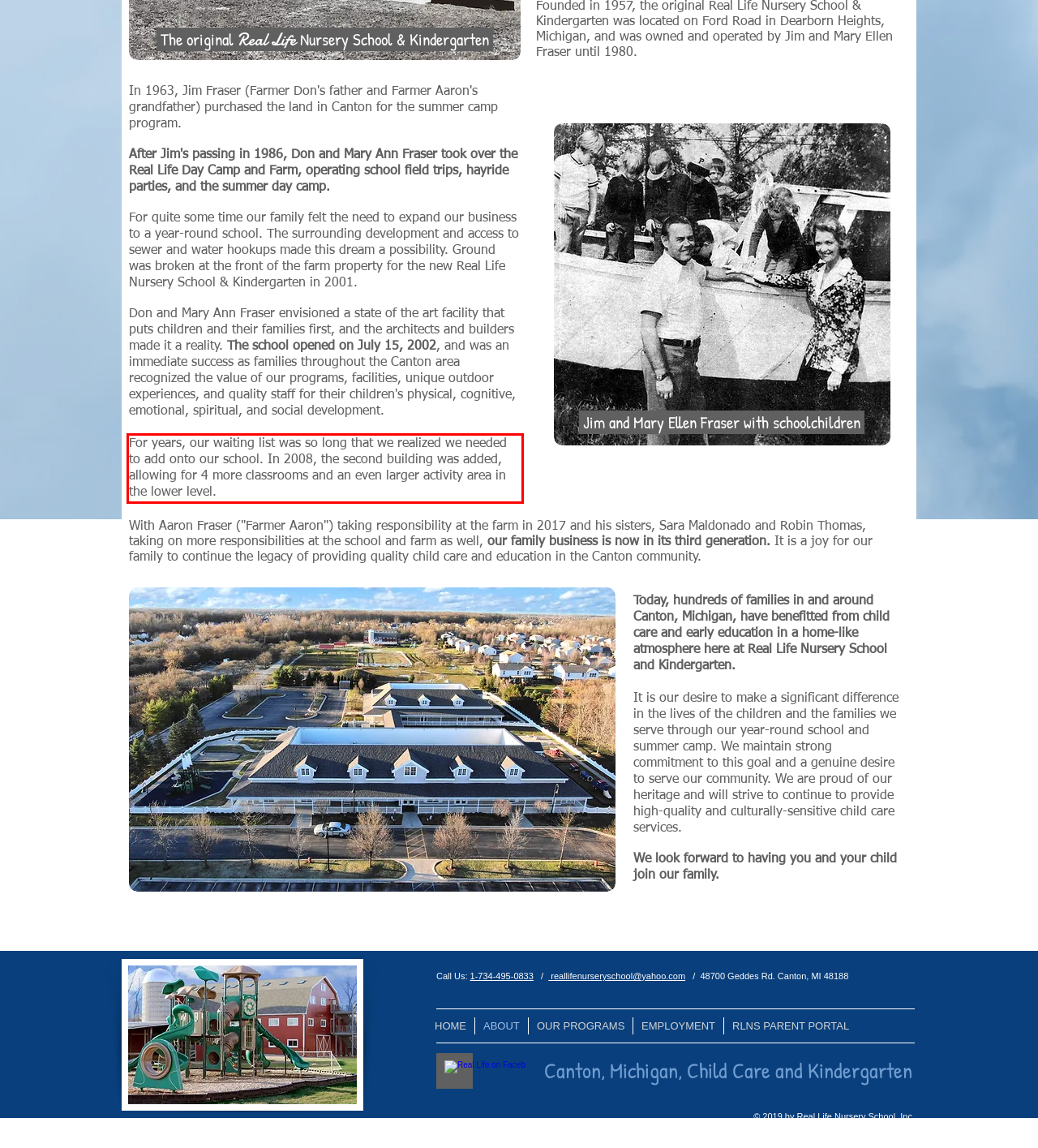You are looking at a screenshot of a webpage with a red rectangle bounding box. Use OCR to identify and extract the text content found inside this red bounding box.

For years, our waiting list was so long that we realized we needed to add onto our school. In 2008, the second building was added, allowing for 4 more classrooms and an even larger activity area in the lower level.